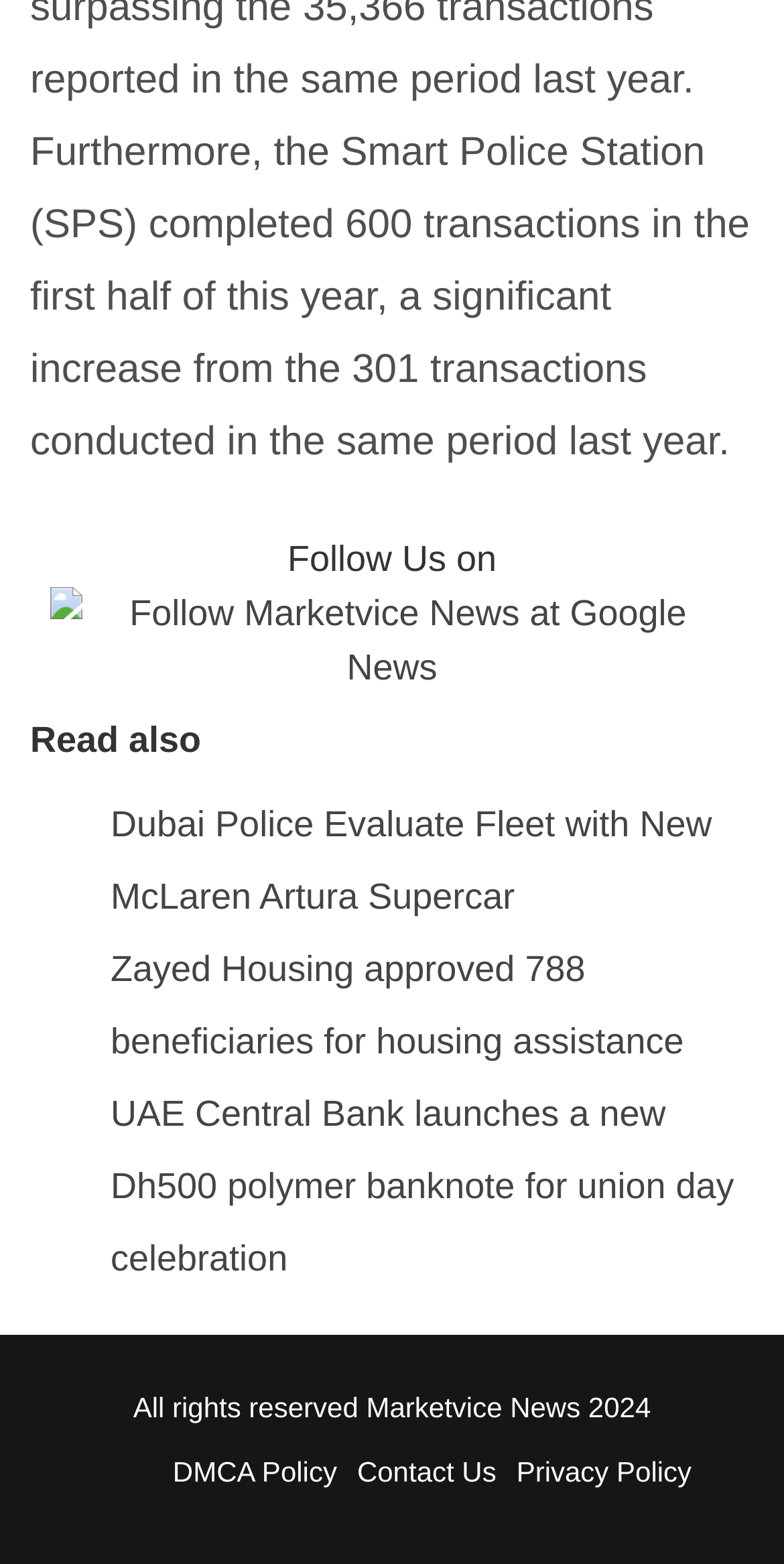What are the three options to access more information at the bottom of the page?
From the details in the image, provide a complete and detailed answer to the question.

The answer can be found by looking at the links at the bottom of the page, which are 'DMCA Policy', 'Contact Us', and 'Privacy Policy', providing options to access more information.